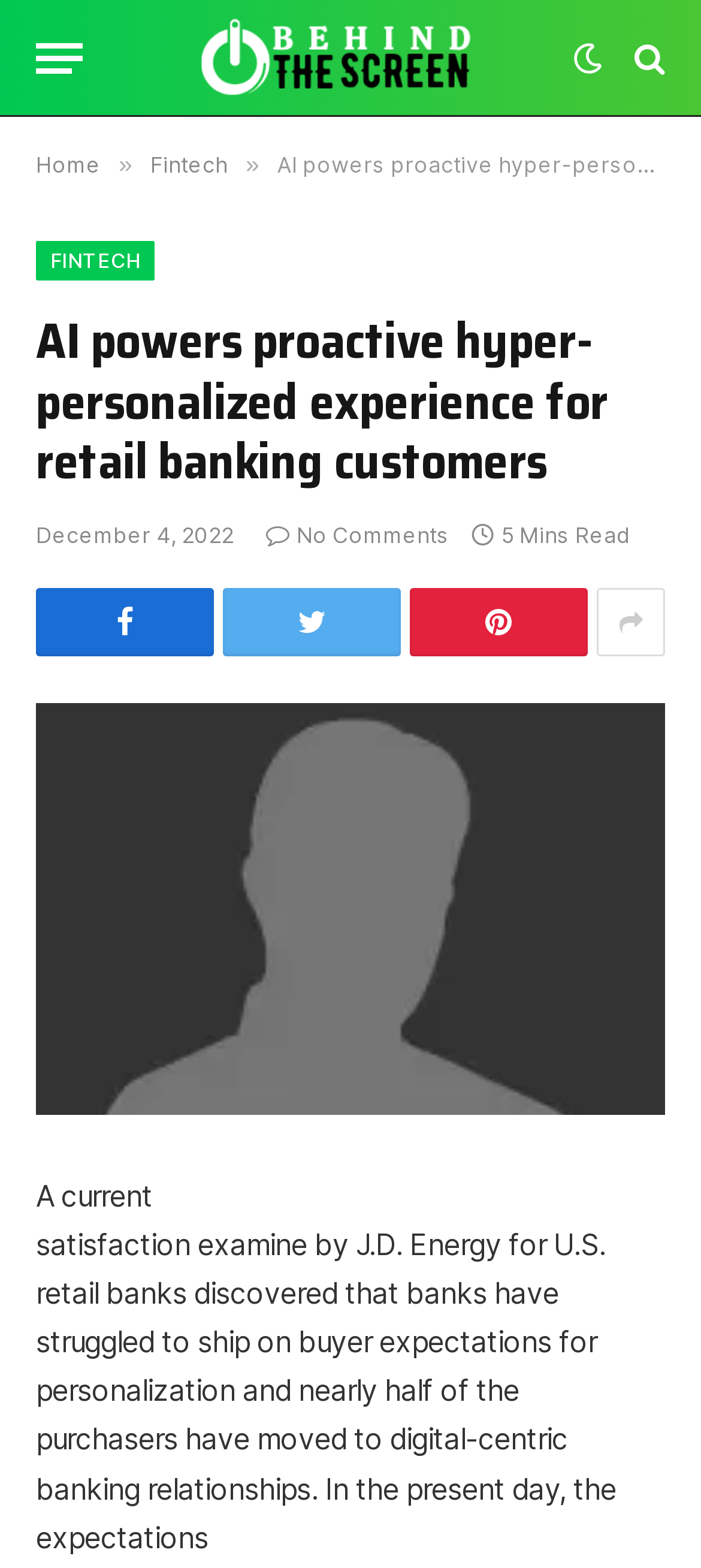Provide a short answer to the following question with just one word or phrase: What is the date of the article?

December 4, 2022